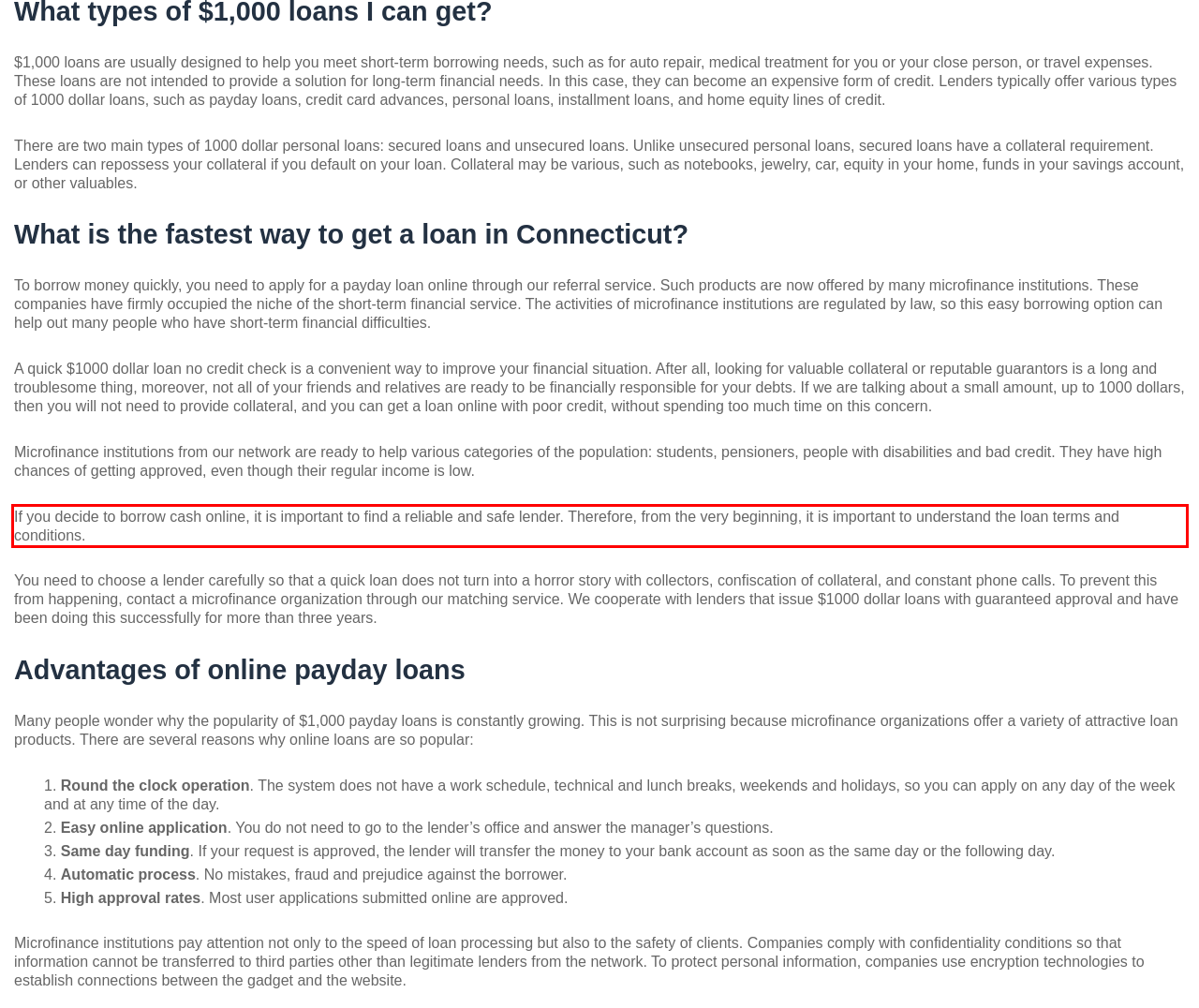Using the provided webpage screenshot, identify and read the text within the red rectangle bounding box.

If you decide to borrow cash online, it is important to find a reliable and safe lender. Therefore, from the very beginning, it is important to understand the loan terms and conditions.